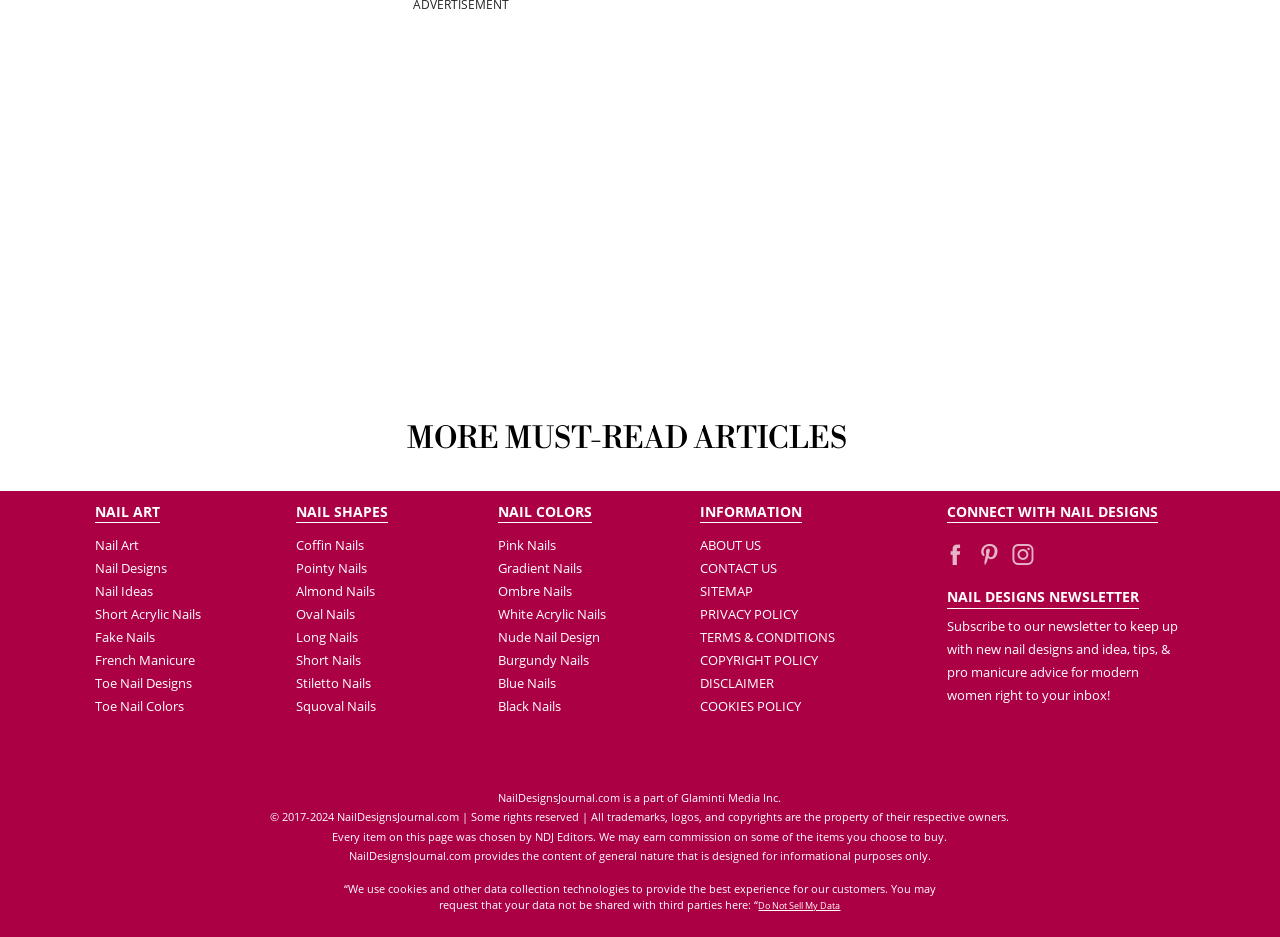Please identify the bounding box coordinates of the element I need to click to follow this instruction: "Explore 'NAIL SHAPES'".

[0.232, 0.535, 0.303, 0.556]